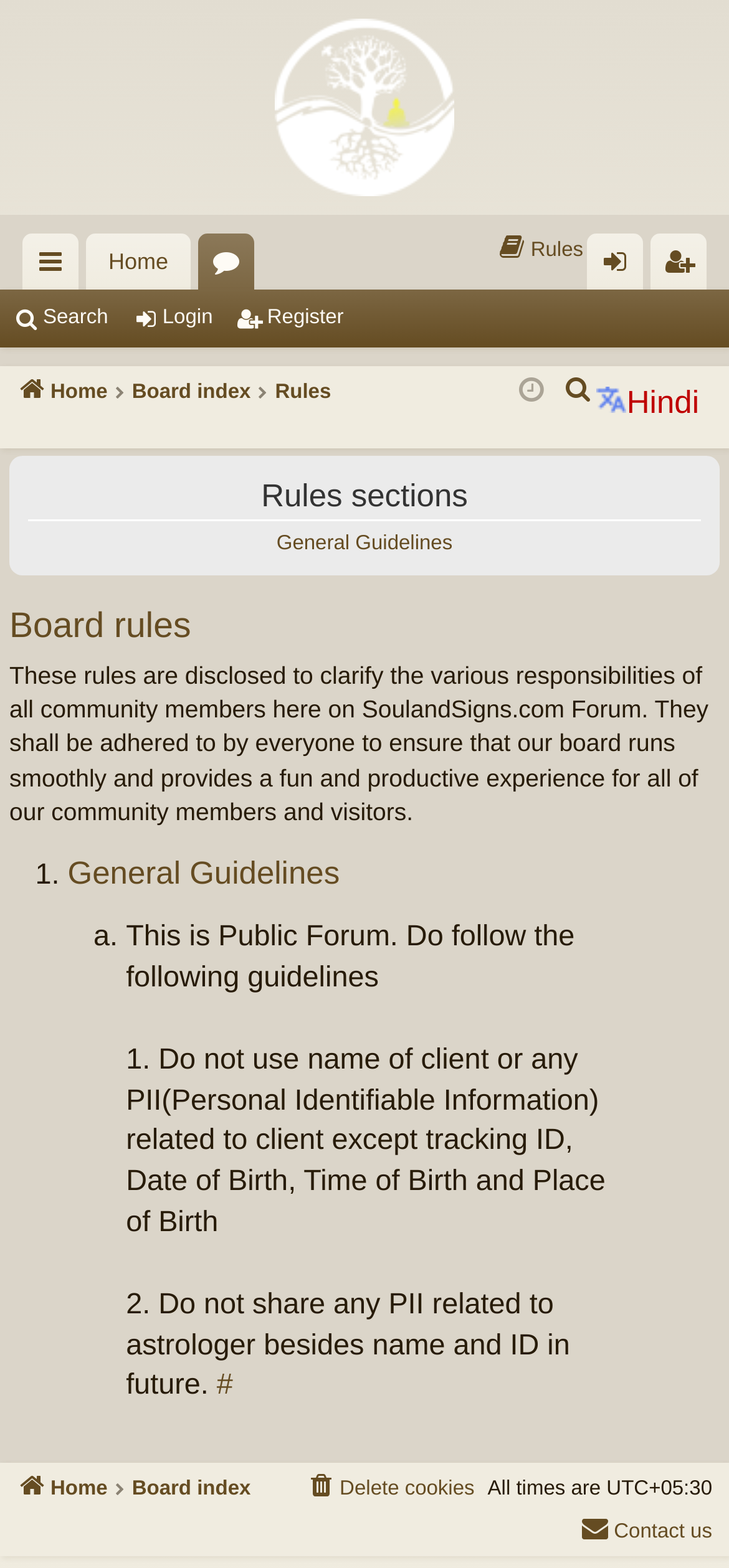What is the purpose of the 'Delete cookies' option?
Answer the question with a thorough and detailed explanation.

The purpose of the 'Delete cookies' option can be inferred from its name, which suggests that it is meant to delete cookies from the user's browser.